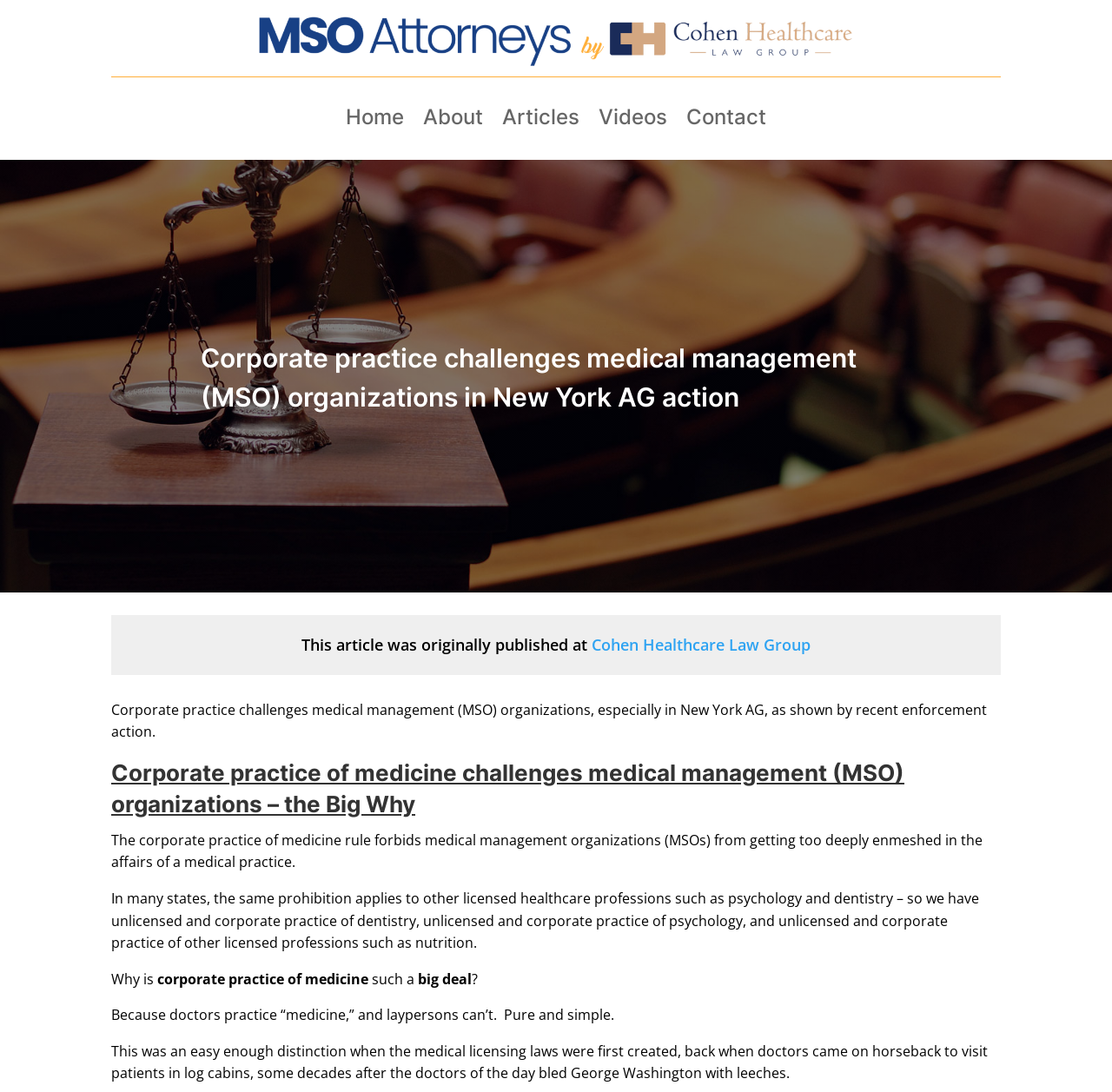Give a complete and precise description of the webpage's appearance.

The webpage appears to be an article discussing the challenges faced by medical management organizations (MSOs) in New York, particularly in relation to the corporate practice of medicine rule. 

At the top of the page, there is a logo image of "MSO Attorneys by Cohen Healthcare Law Group" positioned near the center. Below the logo, there are five navigation links: "Home", "About", "Articles", "Videos", and "Contact", arranged horizontally from left to right.

The main content of the article begins with a heading that matches the meta description, "Corporate practice challenges medical management (MSO) organizations in New York AG action". 

Below the heading, there is a statement indicating that the article was originally published at Cohen Healthcare Law Group, with a link to the group's website. 

The article then proceeds to discuss the corporate practice of medicine rule, which prohibits MSOs from getting too deeply involved in the affairs of a medical practice. The text explains that this rule applies not only to medicine but also to other licensed healthcare professions such as psychology and dentistry. 

The article continues to explore the reasons behind this rule, stating that it is because doctors practice "medicine", and laypersons cannot. The text also provides some historical context, referencing the early days of medical licensing laws and the practice of medicine in the past.